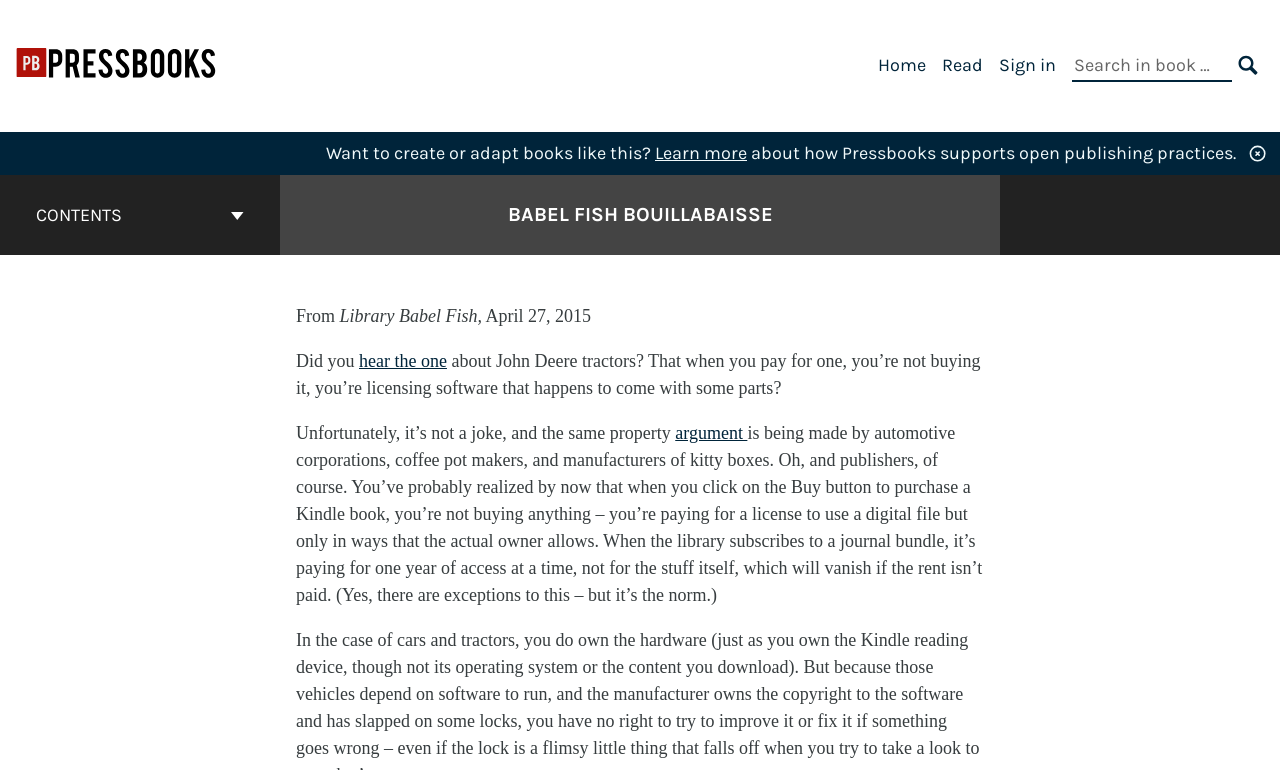Determine the bounding box coordinates for the clickable element required to fulfill the instruction: "Click Pressbooks Create". Provide the coordinates as four float numbers between 0 and 1, i.e., [left, top, right, bottom].

[0.012, 0.081, 0.17, 0.105]